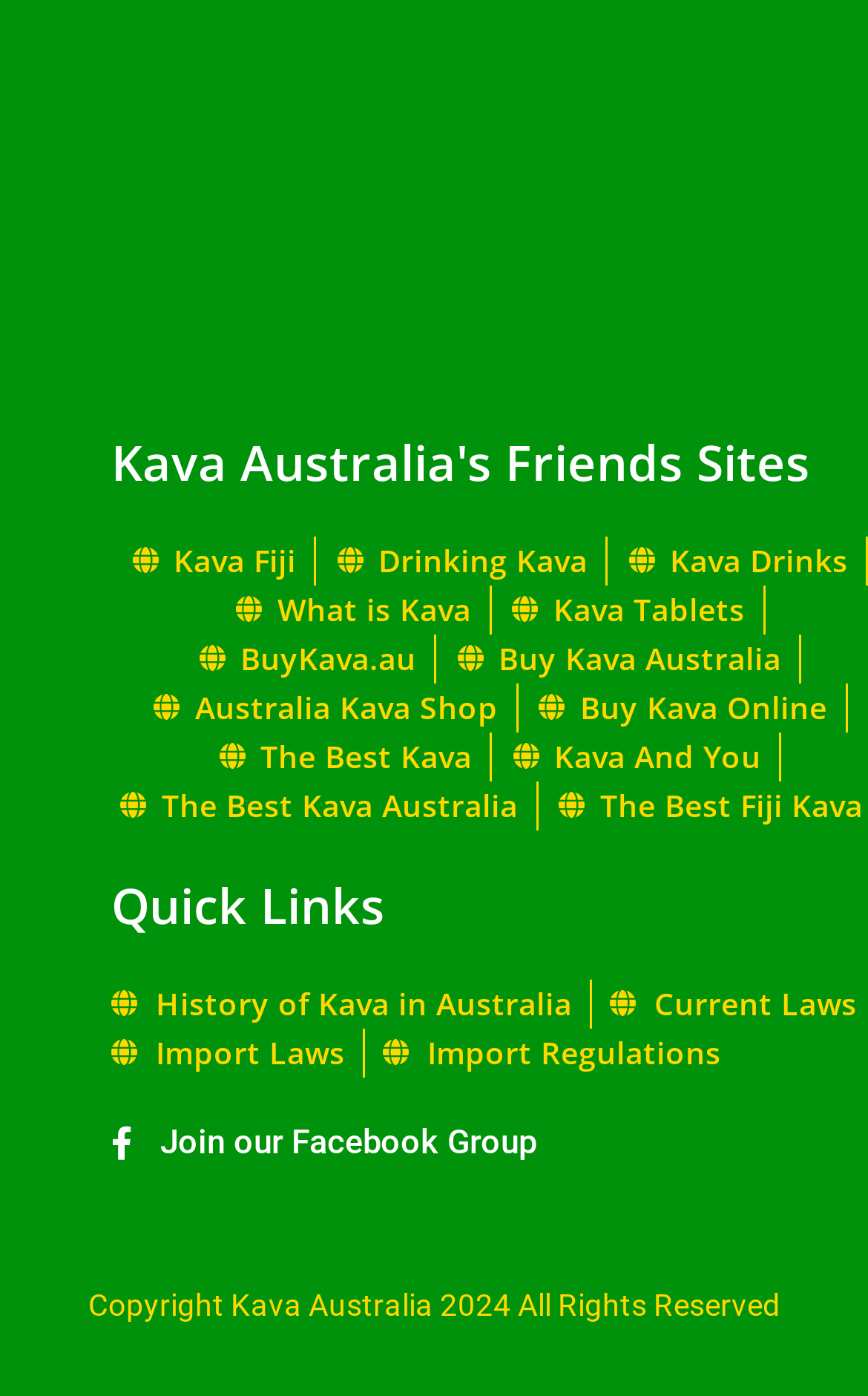Use a single word or phrase to answer the question: What is the main topic of this webpage?

Kava